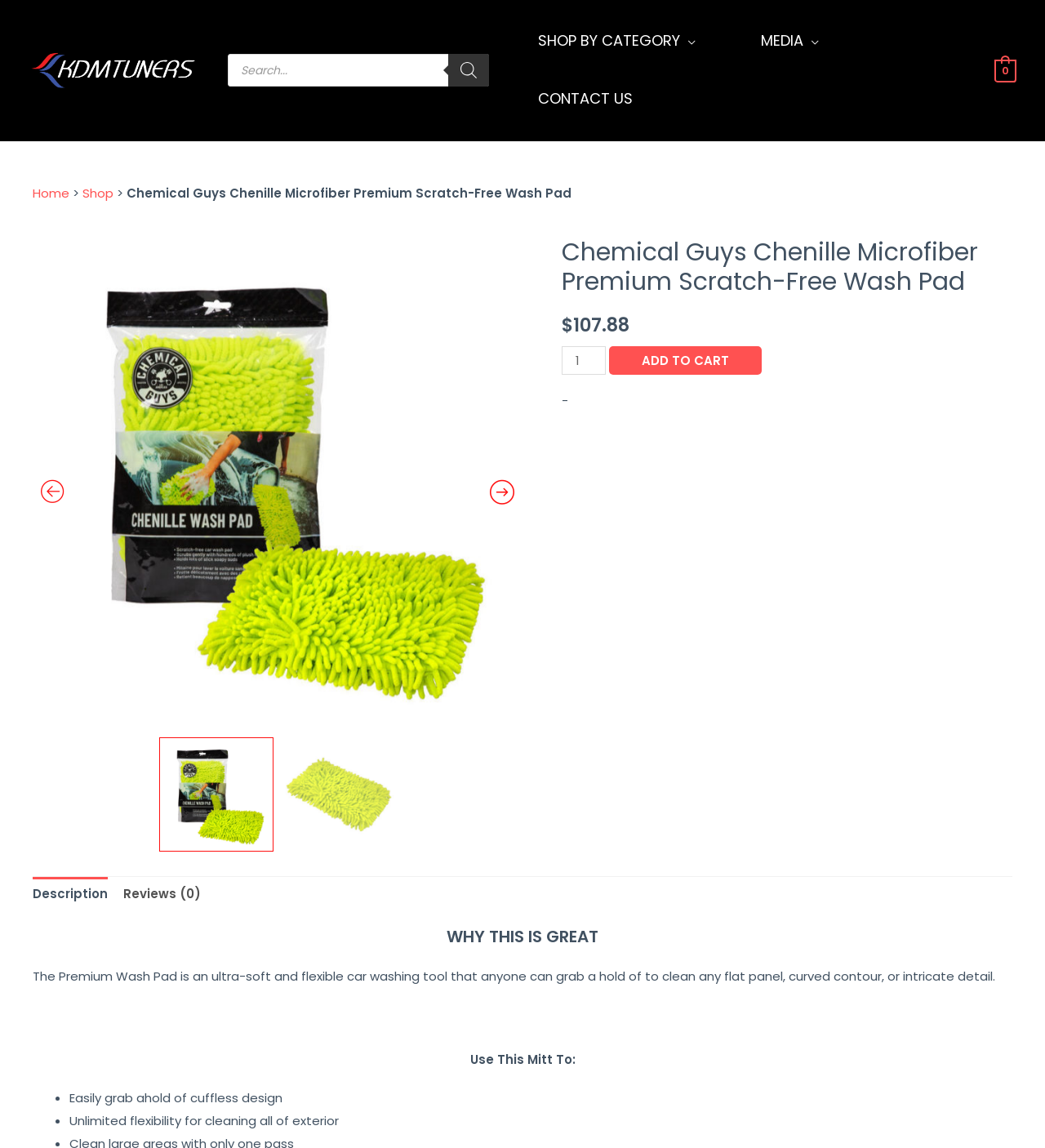Could you highlight the region that needs to be clicked to execute the instruction: "View the 'Description' tab"?

[0.031, 0.764, 0.103, 0.794]